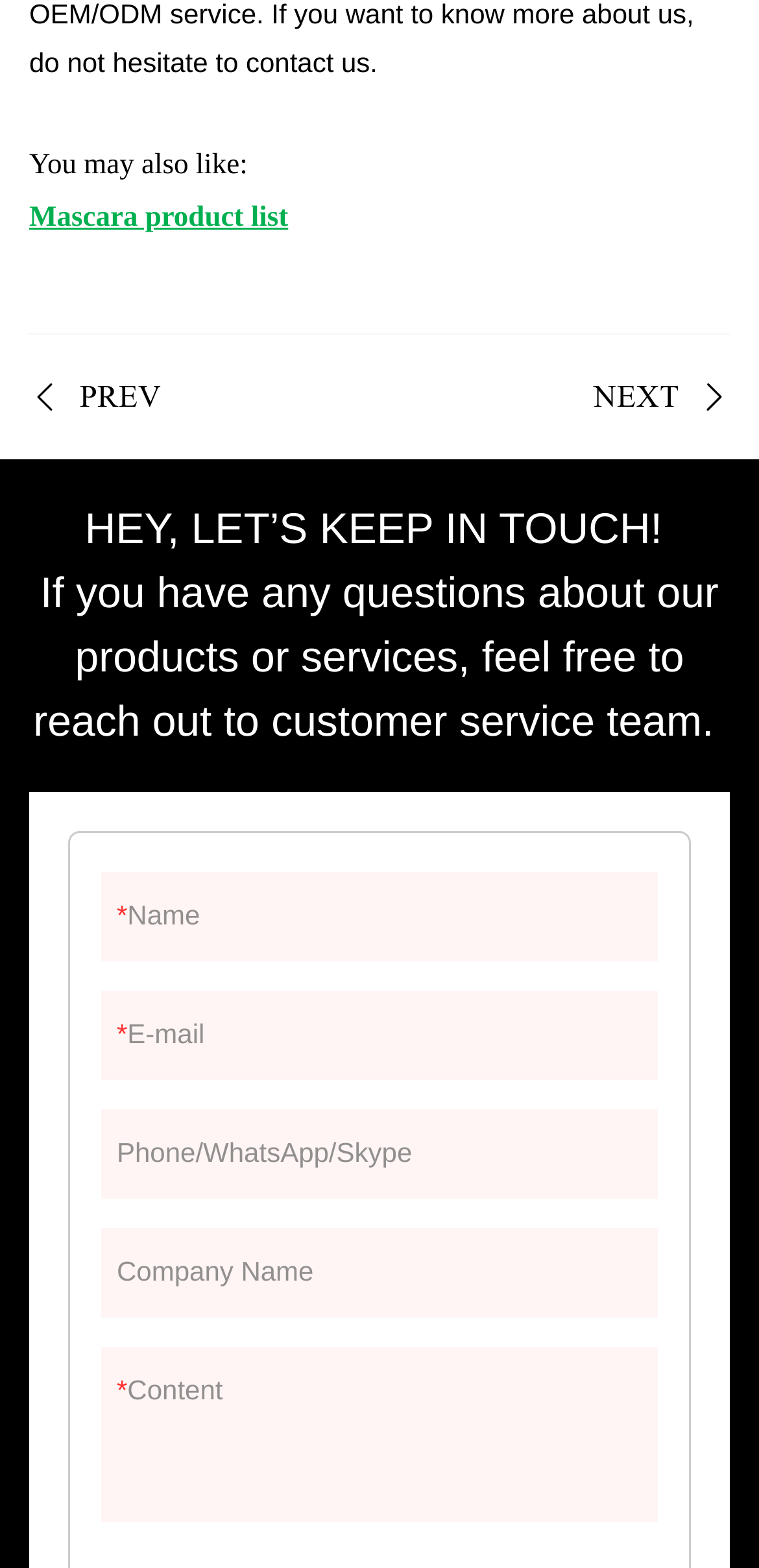Find the bounding box coordinates for the element that must be clicked to complete the instruction: "Click the 'Next slide' button". The coordinates should be four float numbers between 0 and 1, indicated as [left, top, right, bottom].

None